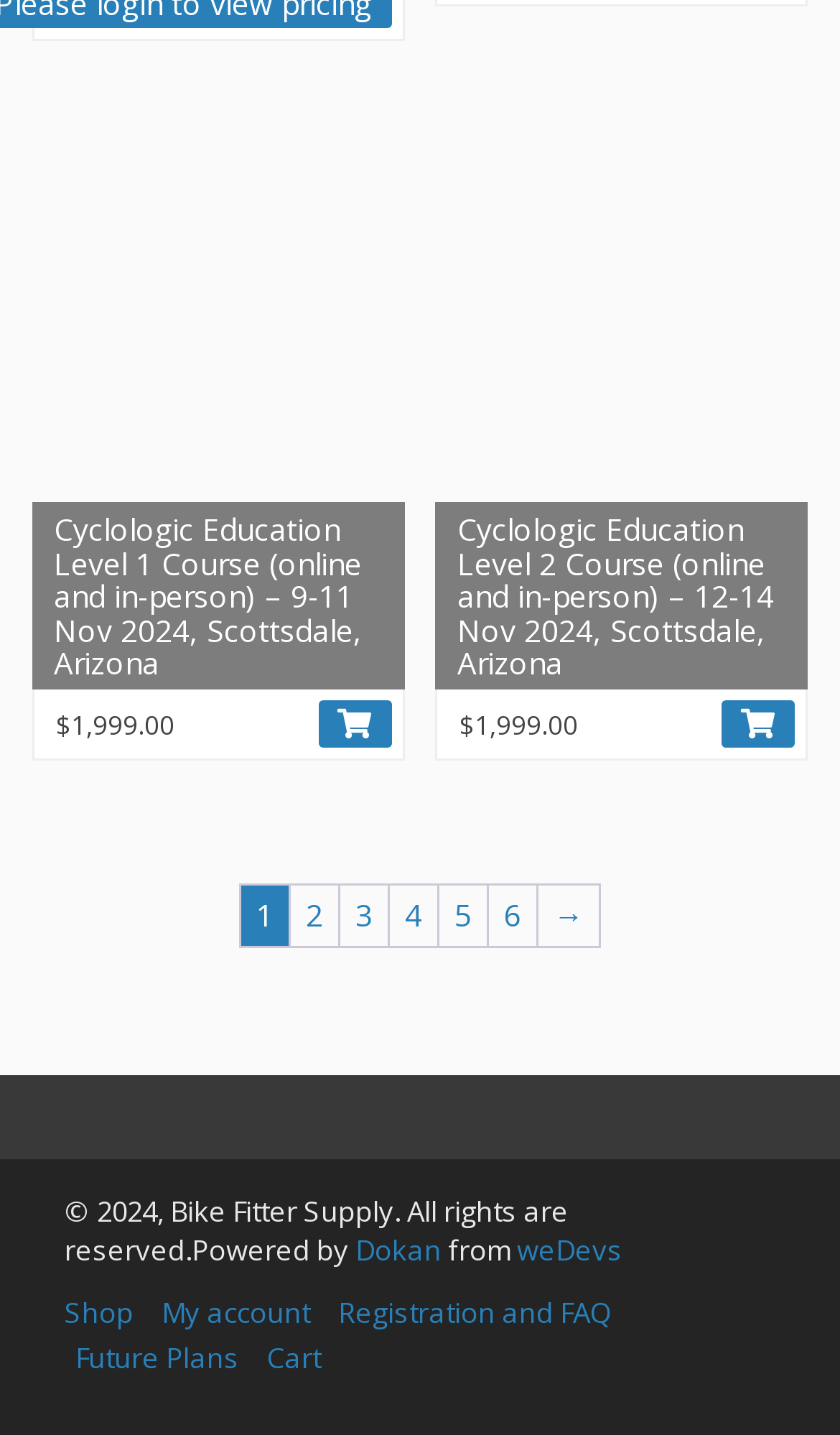Find the bounding box coordinates of the clickable element required to execute the following instruction: "Visit the shop". Provide the coordinates as four float numbers between 0 and 1, i.e., [left, top, right, bottom].

[0.077, 0.901, 0.159, 0.928]